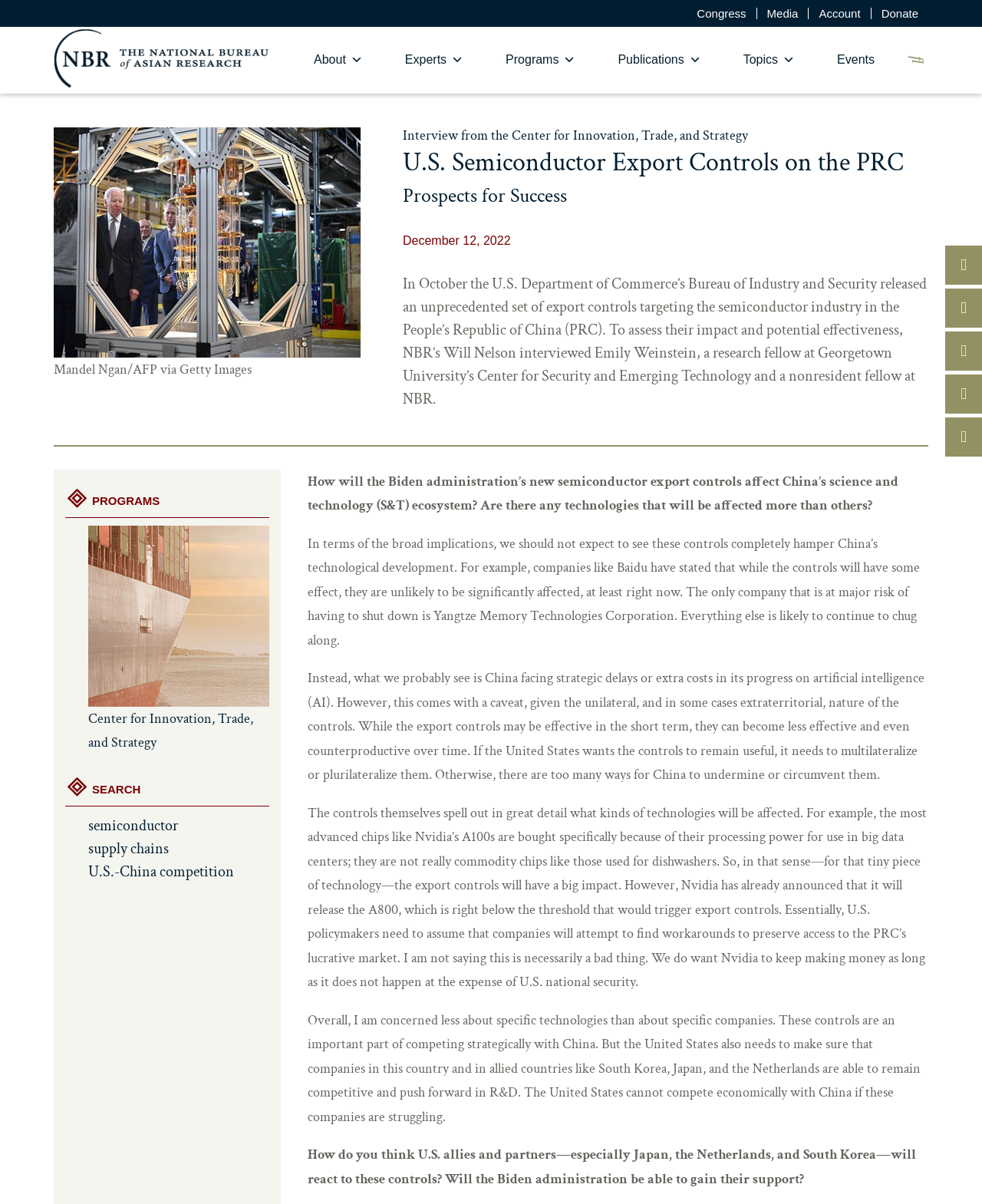Identify and extract the main heading of the webpage.

U.S. Semiconductor Export Controls on the PRC
Prospects for Success